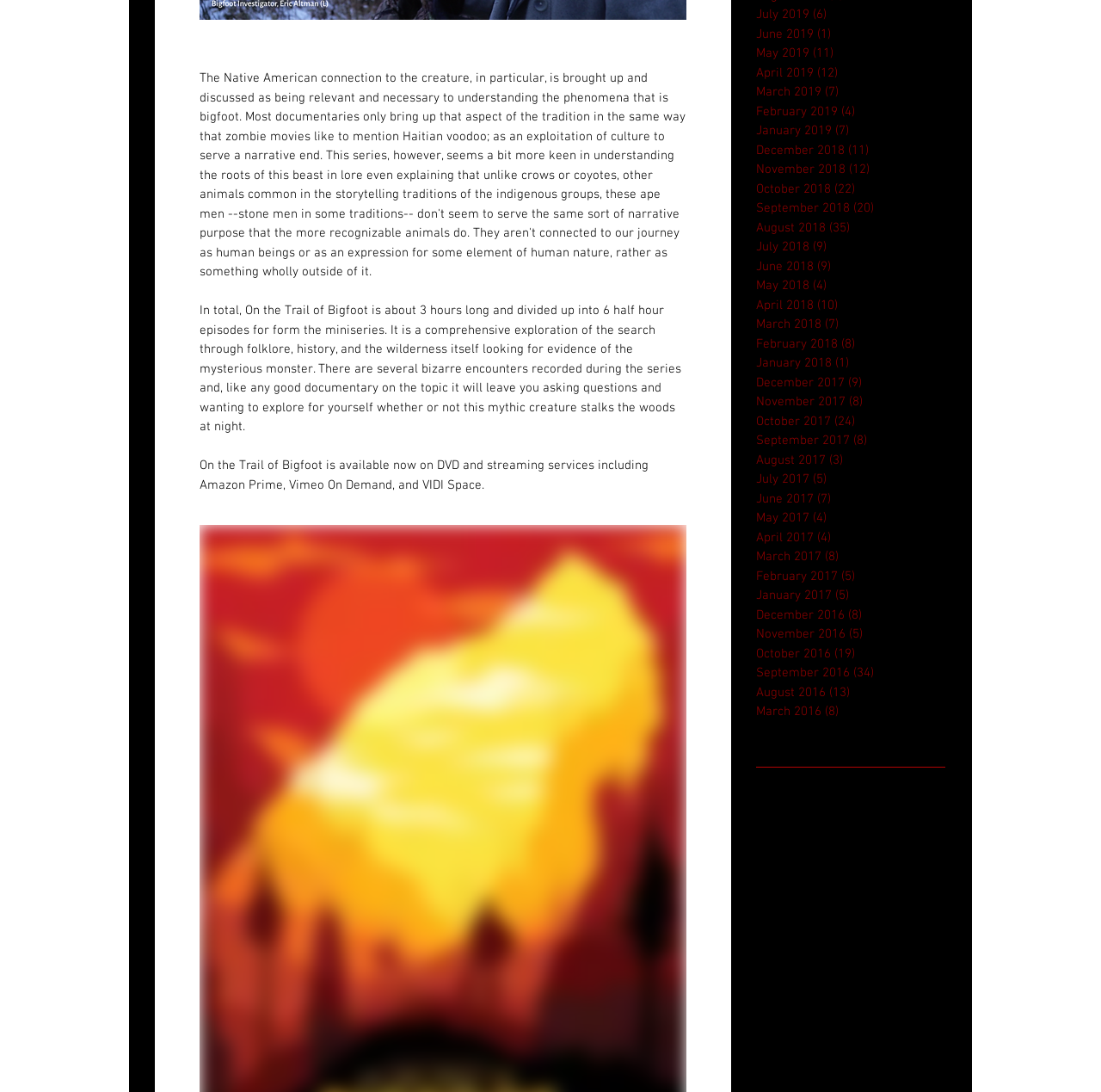Use a single word or phrase to answer this question: 
What is the earliest month with available posts?

March 2016